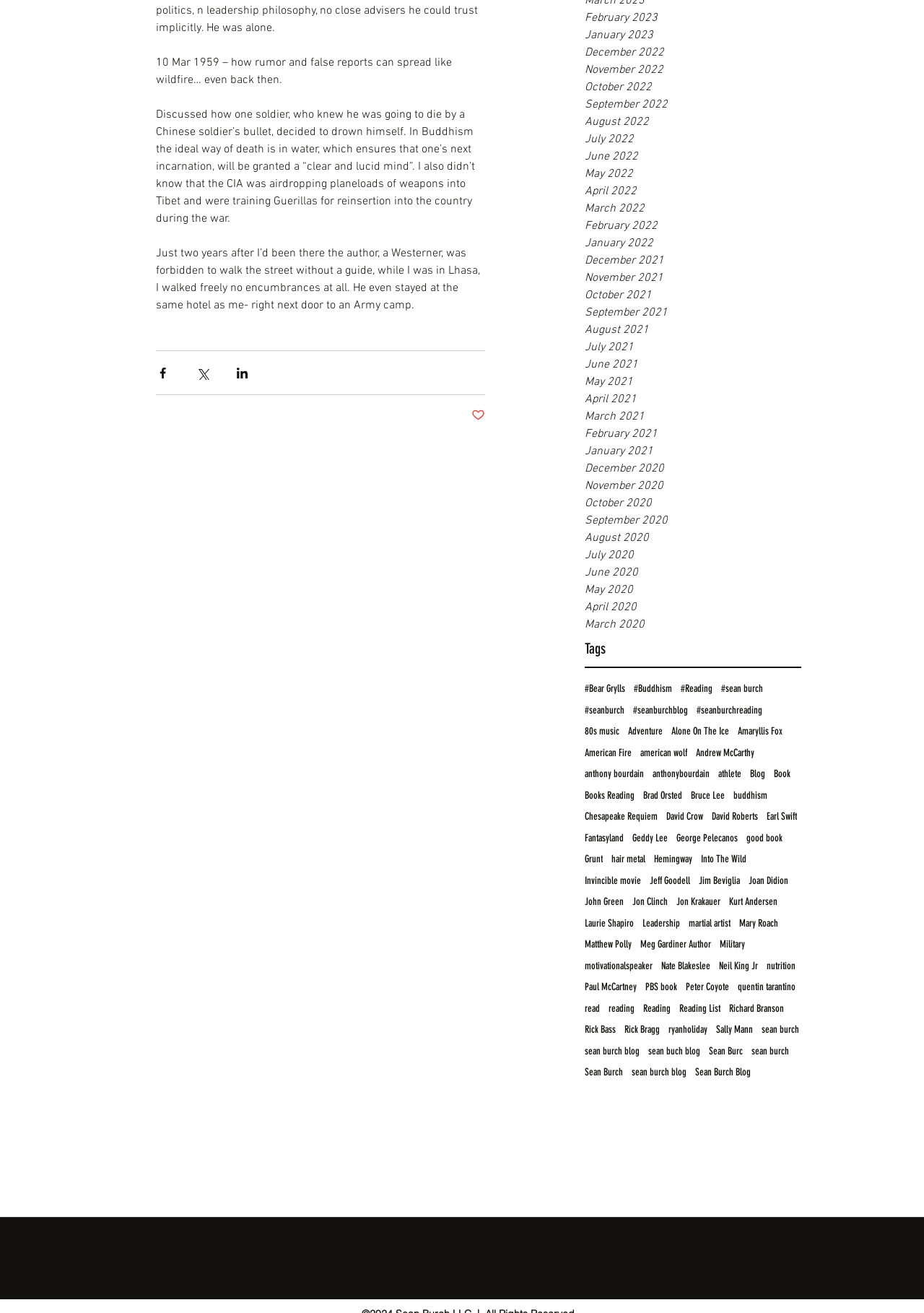Determine the bounding box coordinates of the region that needs to be clicked to achieve the task: "Explore American Fire".

[0.633, 0.568, 0.684, 0.578]